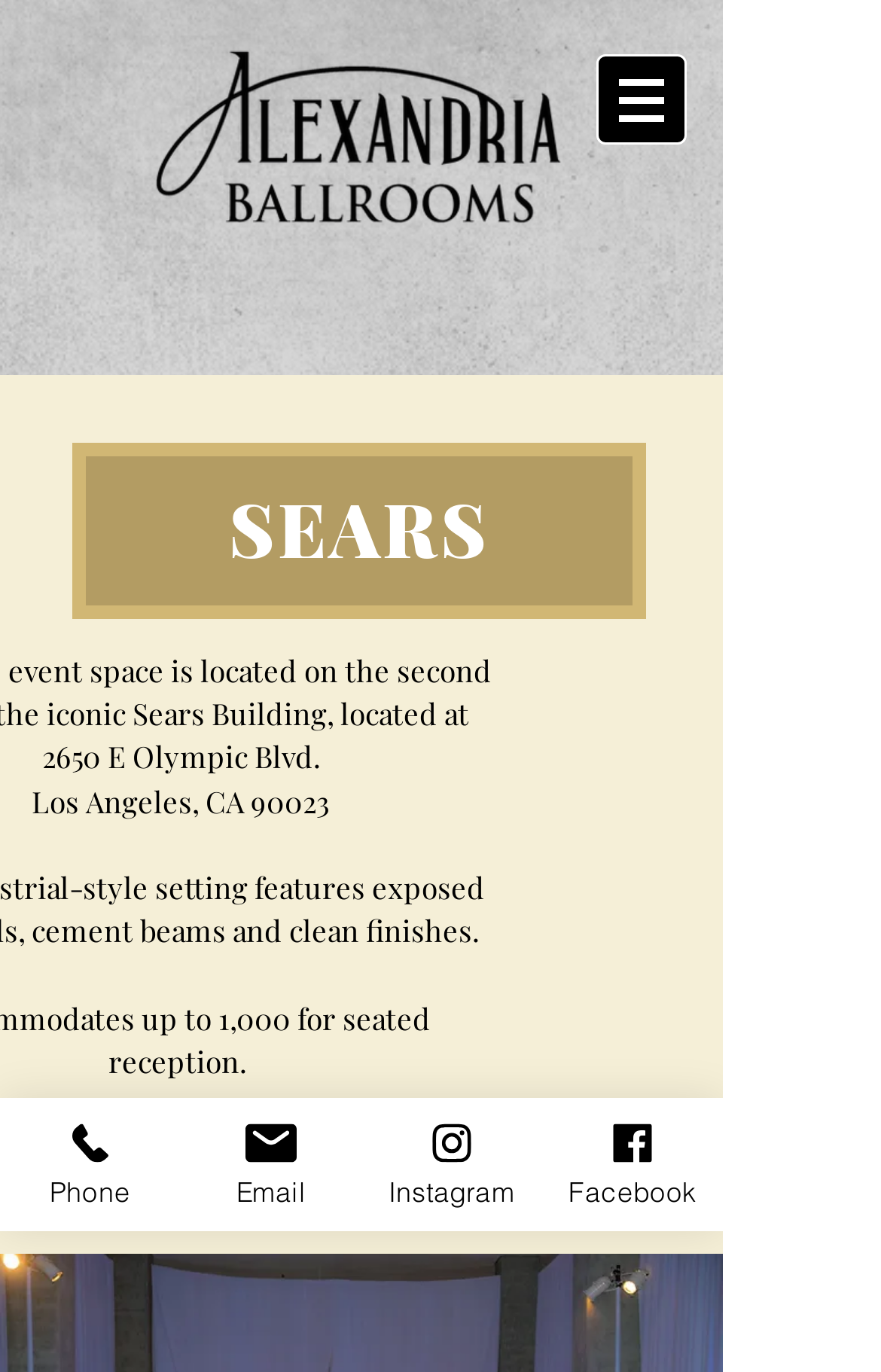Based on the image, give a detailed response to the question: How many social media links are there?

By examining the links at the bottom of the webpage, I found four social media links: 'Phone', 'Email', 'Instagram', and 'Facebook'. Therefore, there are four social media links.